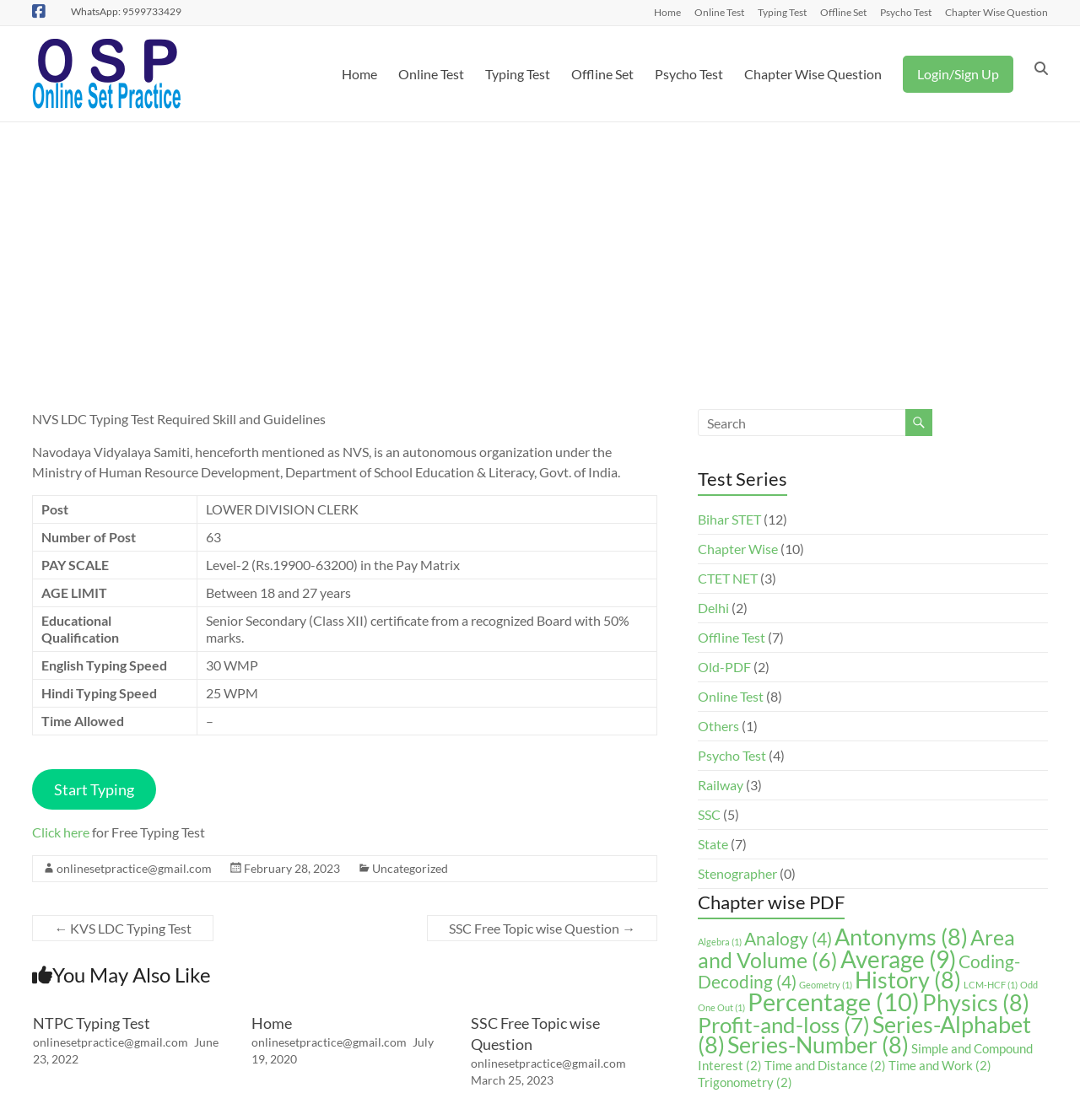Provide a thorough description of the webpage you see.

The webpage is about NVS LDC typing test, providing information on required skills, guidelines, and typing speed. At the top, there is a navigation menu with links to "Home", "Online Test", "Typing Test", "Offline Set", "Psycho Test", and "Chapter Wise Question". Below the navigation menu, there is a section with a WhatsApp contact number and a link to "Online Set Practice" with an accompanying image.

The main content of the webpage is divided into two sections. The first section provides an introduction to Navodaya Vidyalaya Samiti (NVS) and its autonomous organization under the Ministry of Human Resource Development. Below this introduction, there is a table outlining the details of the LOWER DIVISION CLERK post, including the number of posts, pay scale, age limit, educational qualification, and typing speed requirements.

The second section of the main content has a "Start Typing" button and a link to a free typing test. There is also a footer section with links to the website's email address, a date, and a category label "Uncategorized".

On the right side of the webpage, there are several links to related topics, including "KVS LDC Typing Test", "SSC Free Topic wise Question", and "NTPC Typing Test". Below these links, there are three sections with headings "NTPC Typing Test", "Home", and "SSC Free Topic wise Question", each with a link to the corresponding topic and some metadata, including the website's email address and a date.